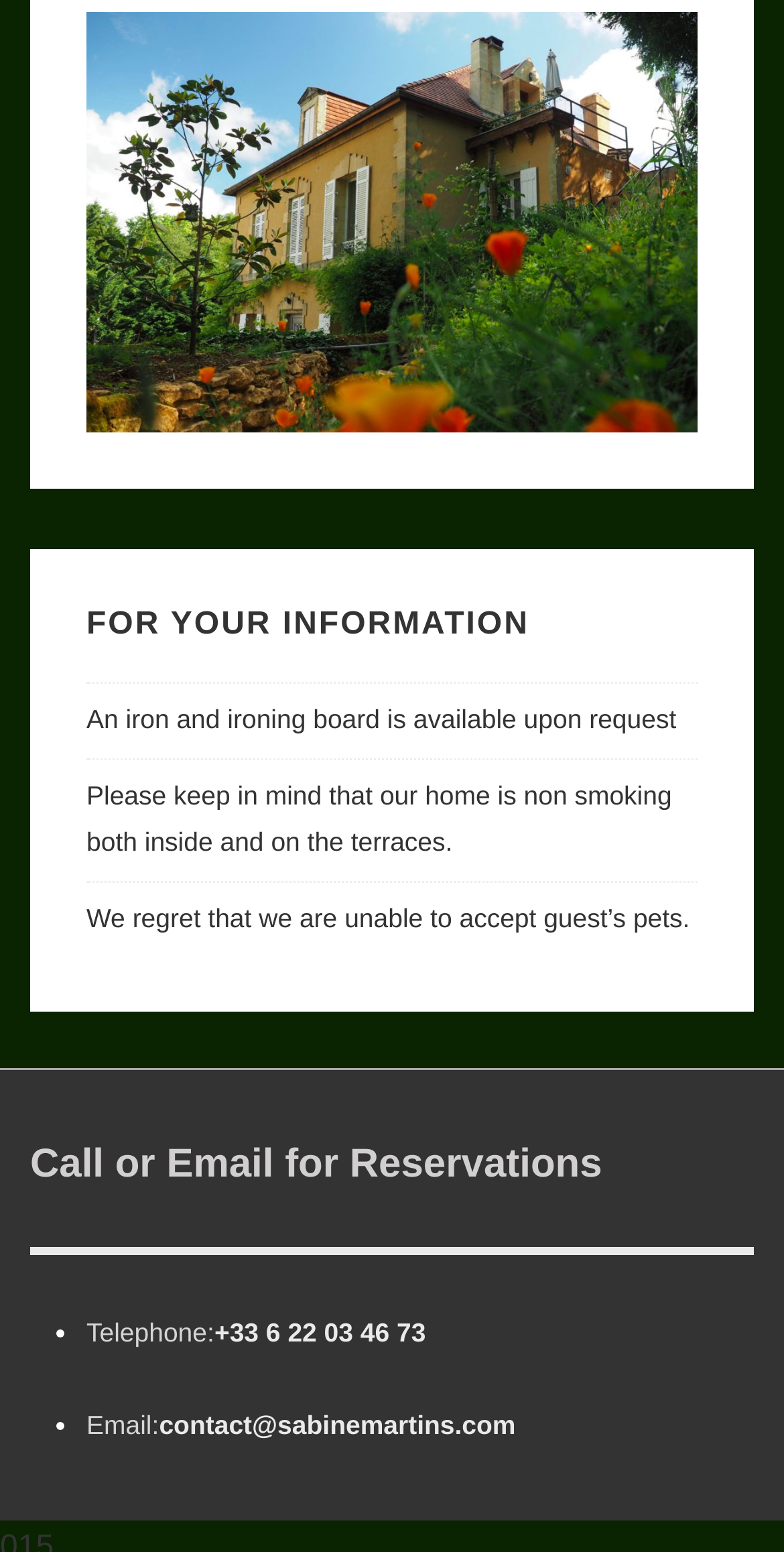What is available upon request? Analyze the screenshot and reply with just one word or a short phrase.

Iron and ironing board